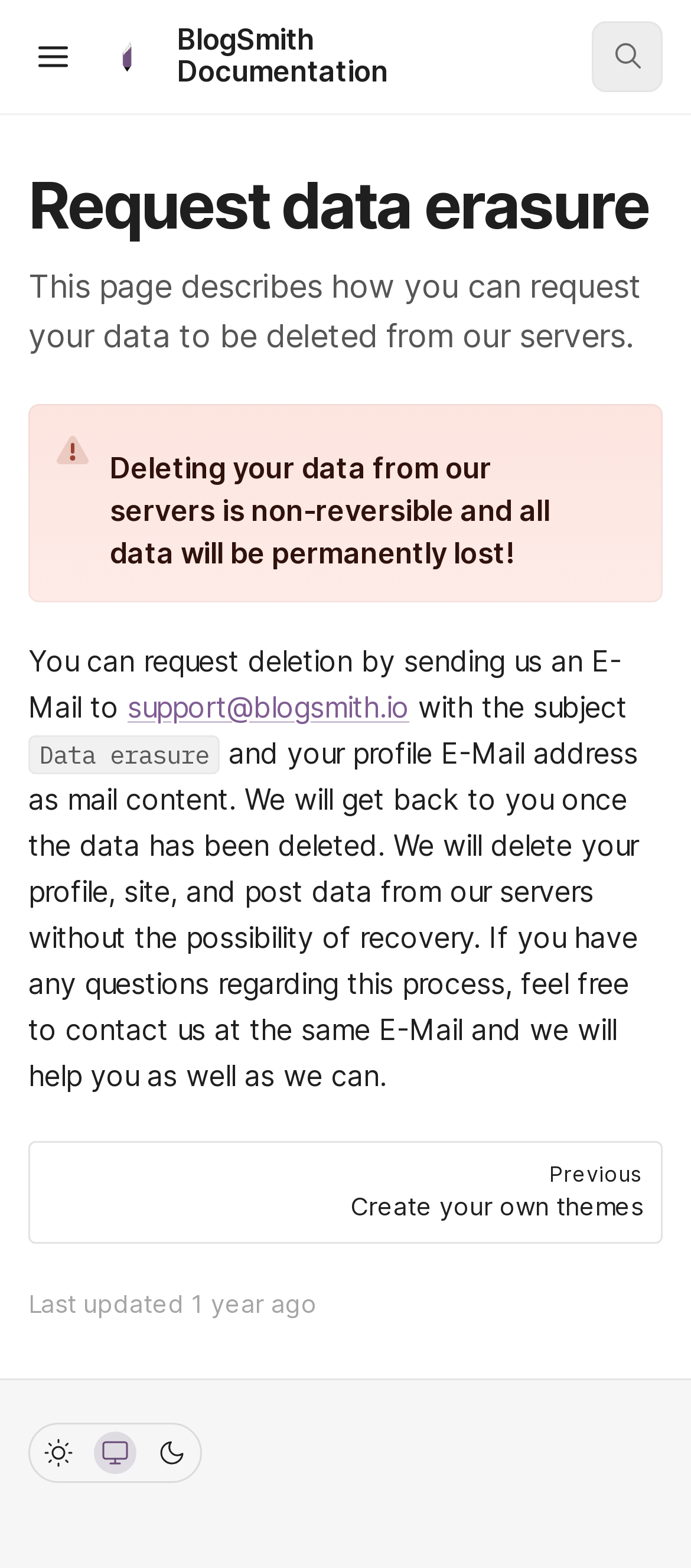Determine the bounding box coordinates of the element's region needed to click to follow the instruction: "Go to BlogSmith Documentation homepage". Provide these coordinates as four float numbers between 0 and 1, formatted as [left, top, right, bottom].

[0.144, 0.016, 0.708, 0.056]